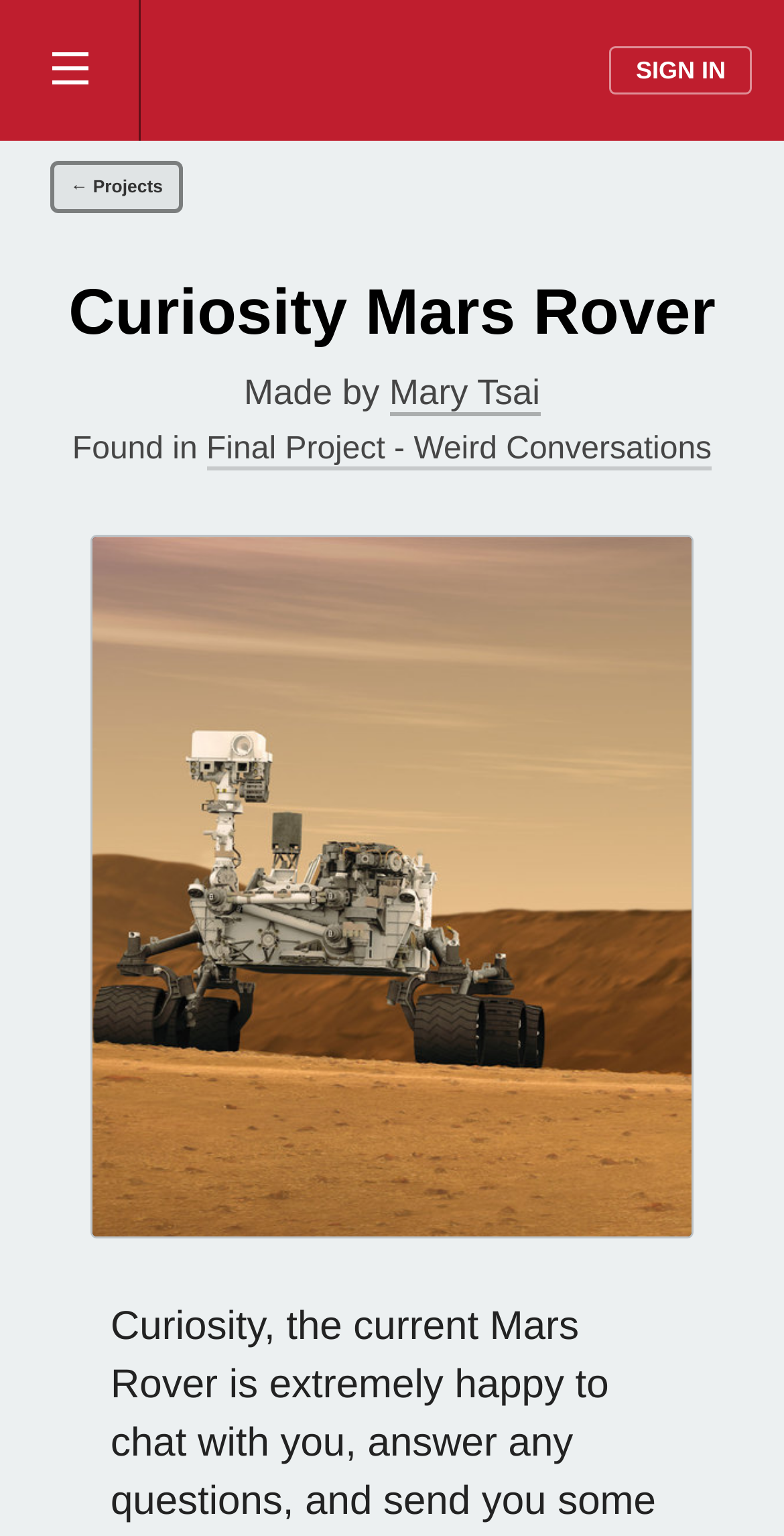Give the bounding box coordinates for the element described by: "Mary Tsai".

[0.497, 0.242, 0.689, 0.271]